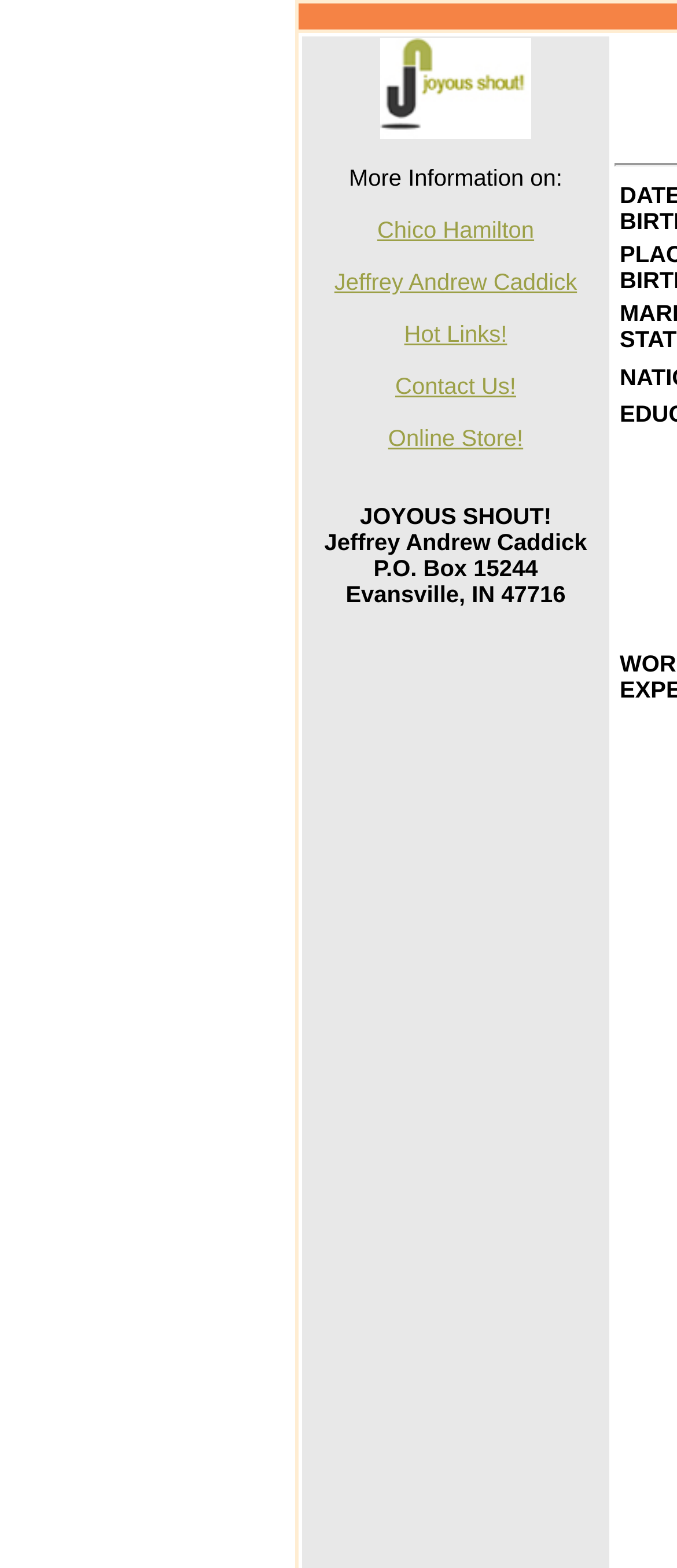Identify and provide the bounding box coordinates of the UI element described: "Jeffrey Andrew Caddick". The coordinates should be formatted as [left, top, right, bottom], with each number being a float between 0 and 1.

[0.494, 0.172, 0.852, 0.188]